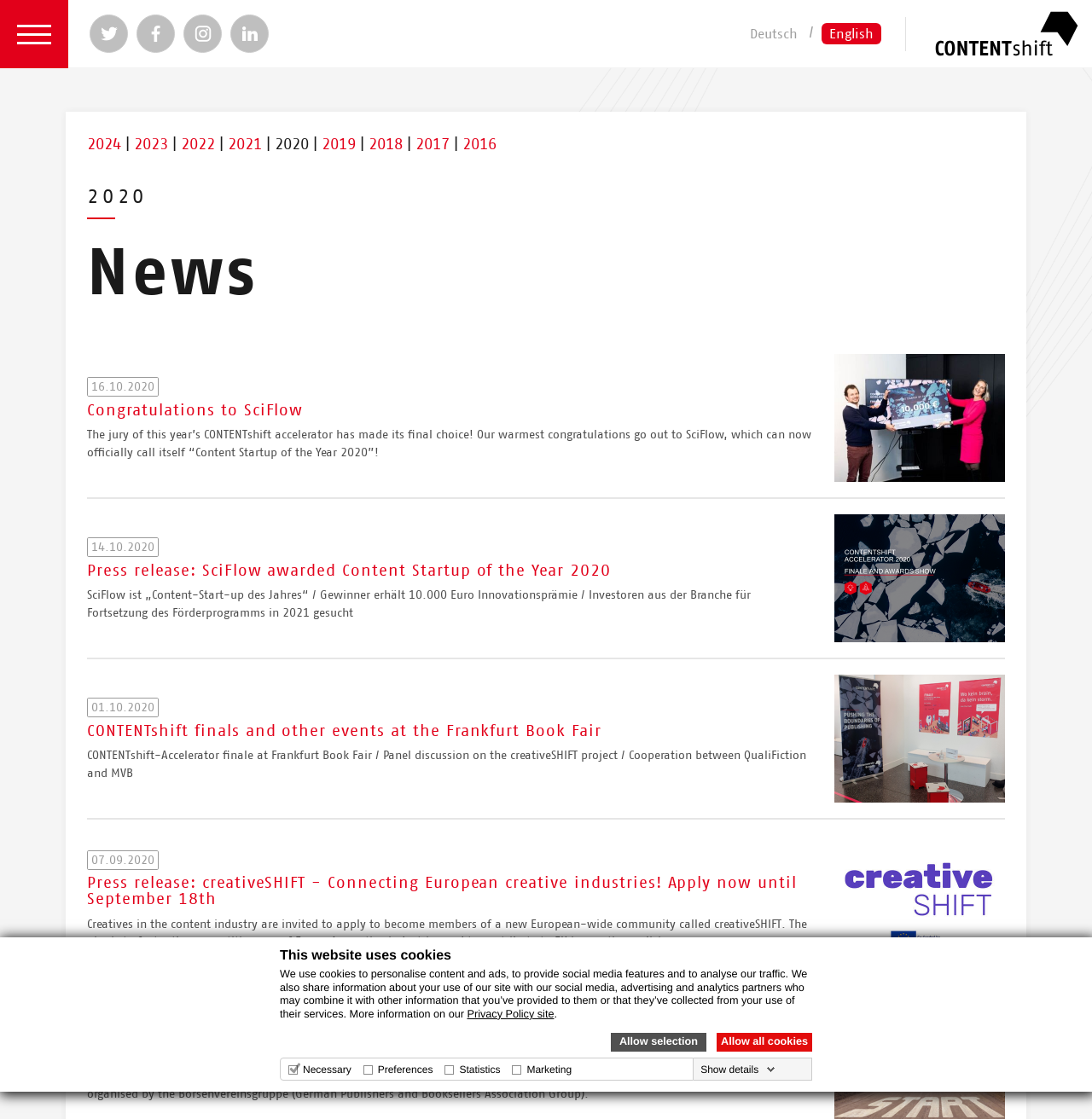What is the language of the webpage?
Please utilize the information in the image to give a detailed response to the question.

The webpage provides links to switch between different languages, including Deutsch, English, and others. This suggests that the webpage is available in multiple languages.